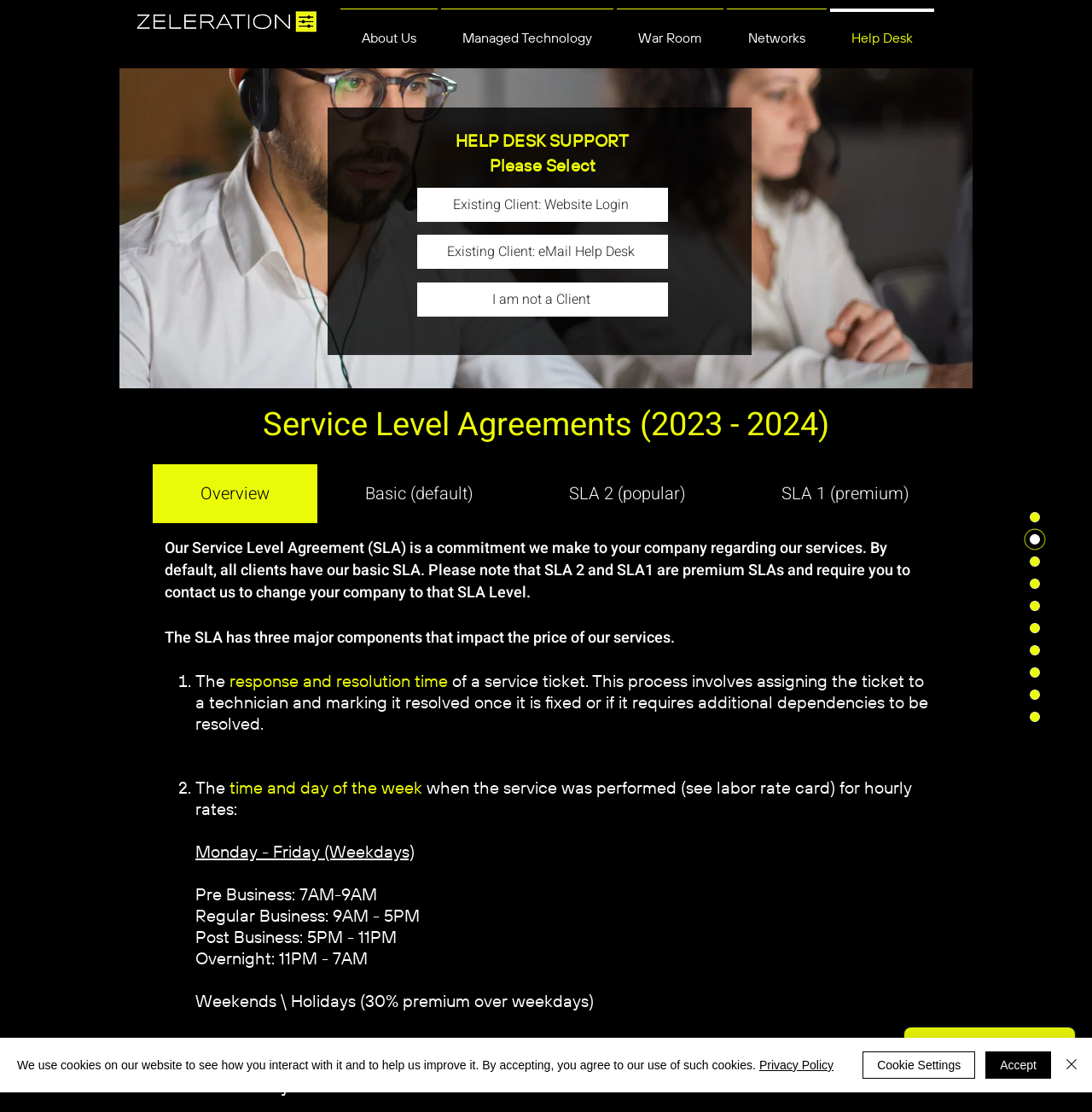Determine the bounding box coordinates for the clickable element required to fulfill the instruction: "Select the War Room link". Provide the coordinates as four float numbers between 0 and 1, i.e., [left, top, right, bottom].

[0.563, 0.008, 0.664, 0.046]